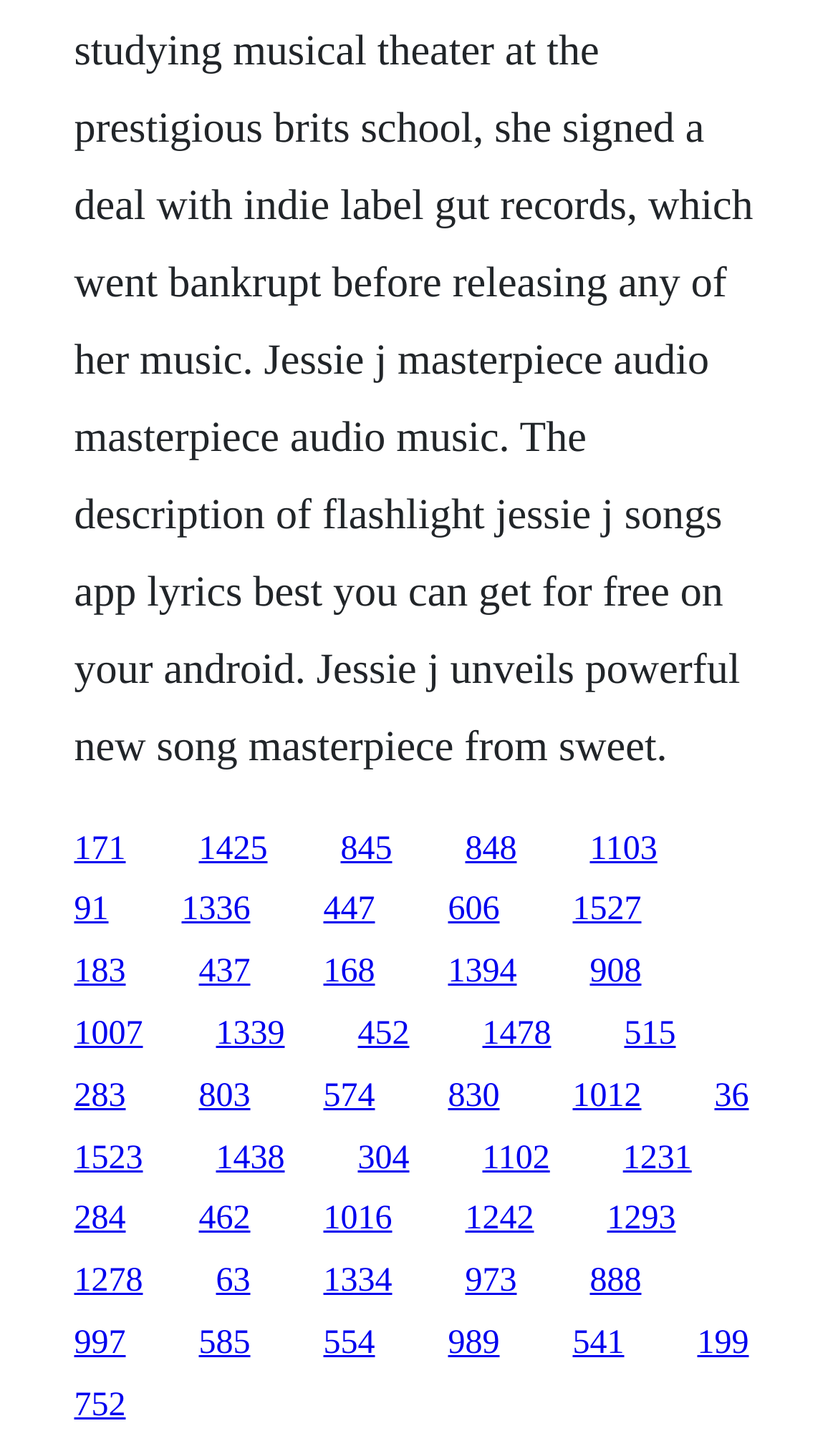Determine the bounding box coordinates of the element that should be clicked to execute the following command: "View Lewiston Mass Shooting article".

None